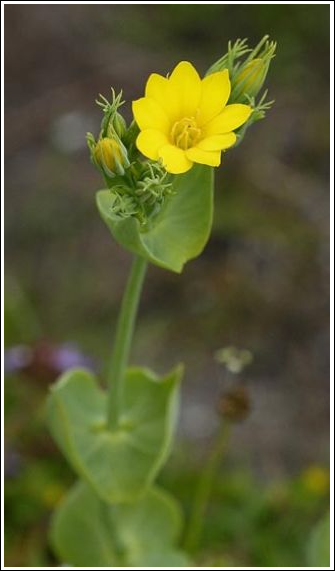Paint a vivid picture with your words by describing the image in detail.

This image showcases a vibrant Yellow-wort flower, characterized by its bright yellow petals that open wide to reveal a delicate structure at the center. The plant's stem is slender and upright, adorned with green, leafy growths that cradle the flower. Surrounding the main bloom are several small, closed buds, hinting at the plant's flowering potential. The background is softly blurred, emphasizing the striking flower and its unique features. Yellow-wort is known for its distinctive appearance and is often found in a variety of habitats, contributing to the biodiversity of the areas where it grows.